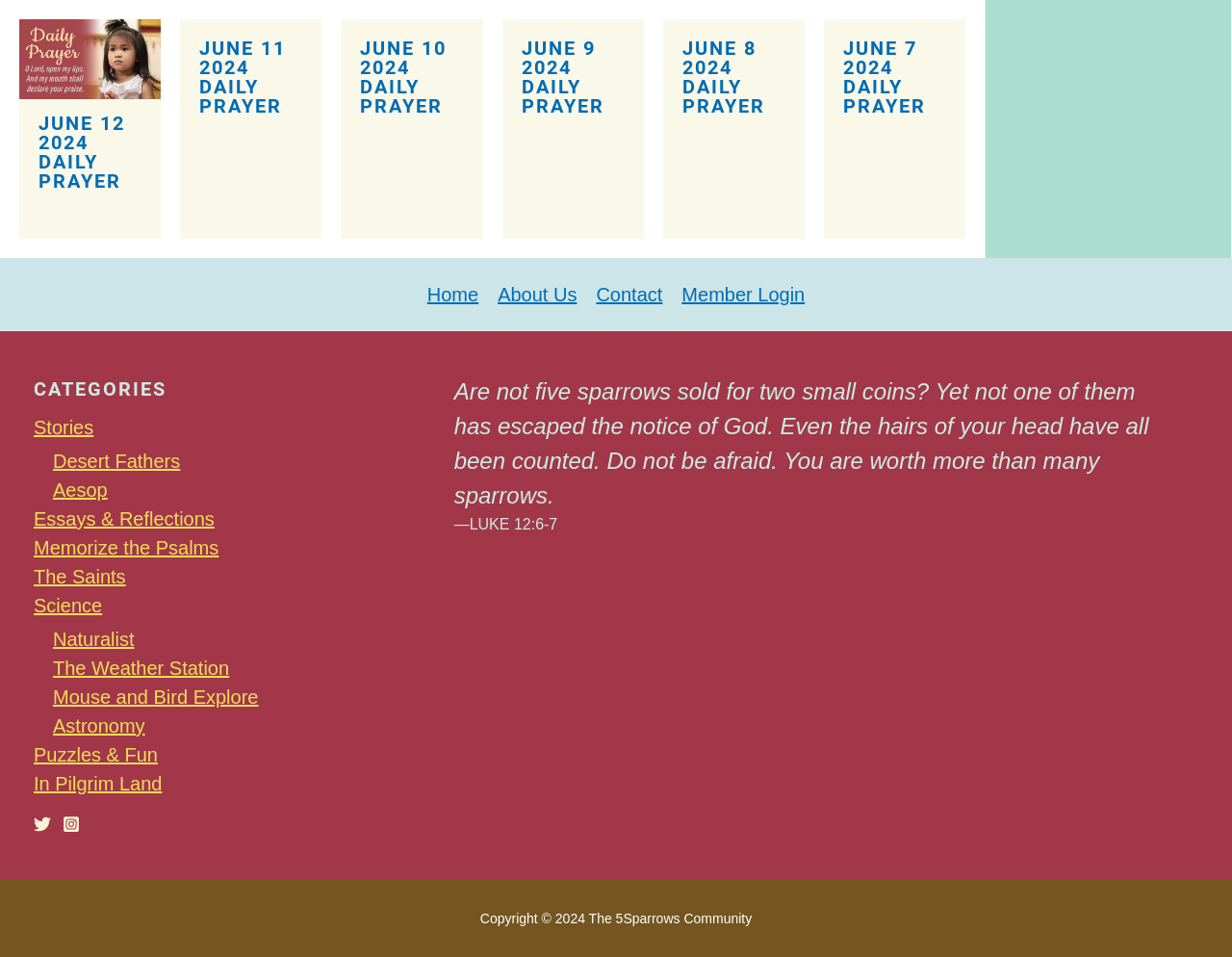Identify the coordinates of the bounding box for the element that must be clicked to accomplish the instruction: "Click on the 'Stories' link".

[0.027, 0.436, 0.076, 0.458]